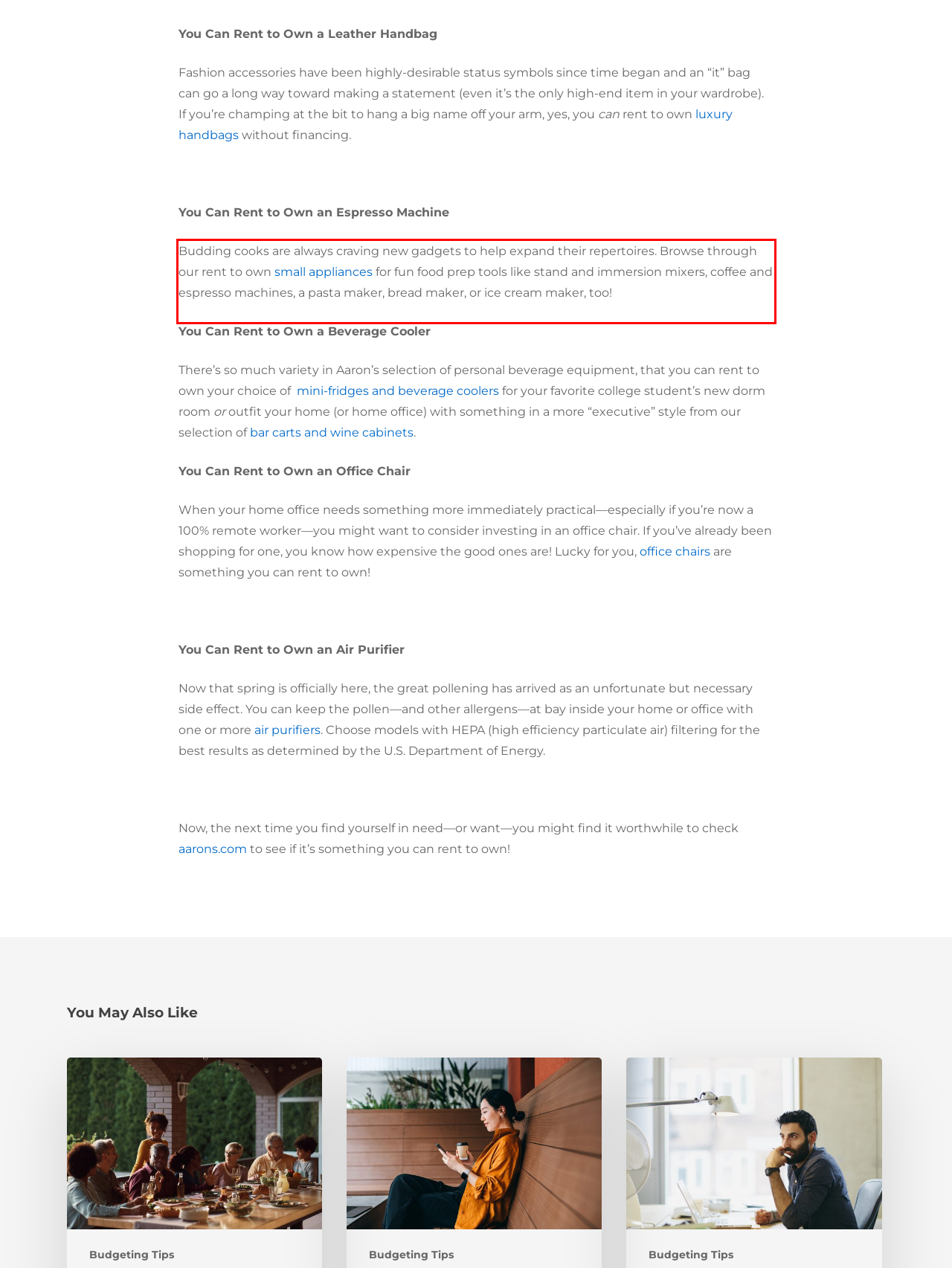Using the provided screenshot of a webpage, recognize and generate the text found within the red rectangle bounding box.

Budding cooks are always craving new gadgets to help expand their repertoires. Browse through our rent to own small appliances for fun food prep tools like stand and immersion mixers, coffee and espresso machines, a pasta maker, bread maker, or ice cream maker, too!